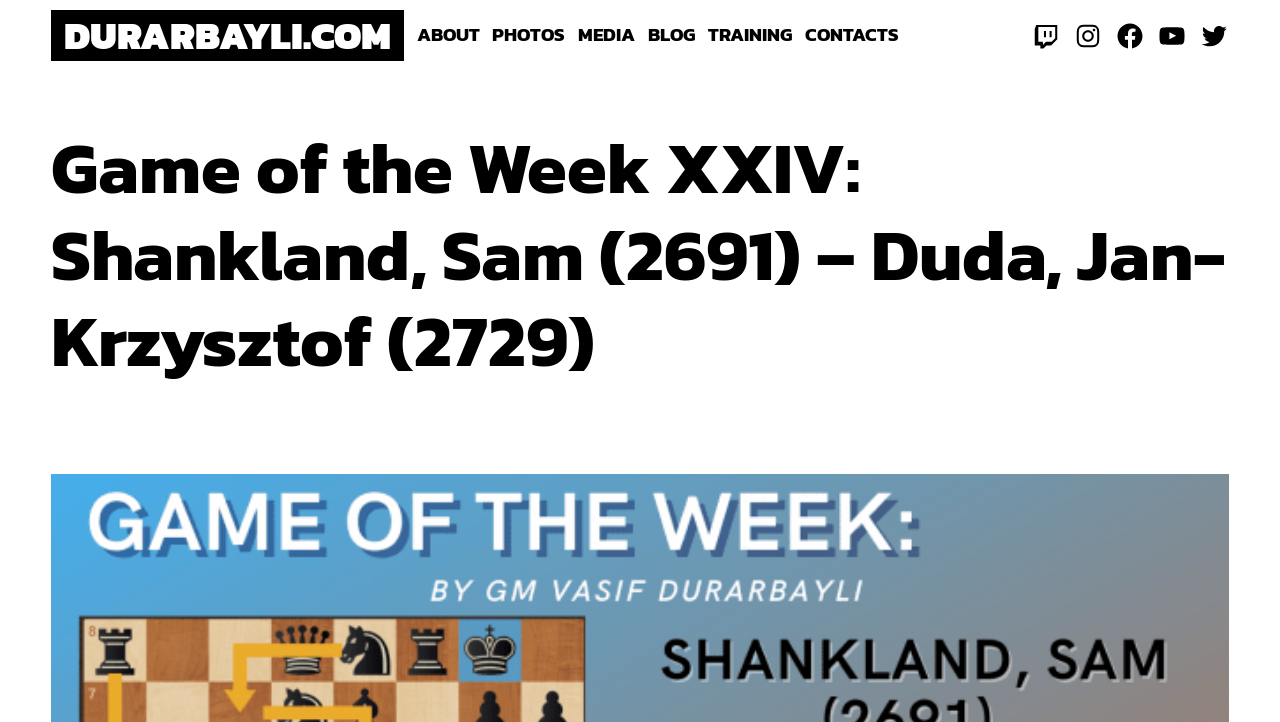Identify the bounding box coordinates of the part that should be clicked to carry out this instruction: "view photos".

[0.385, 0.029, 0.442, 0.069]